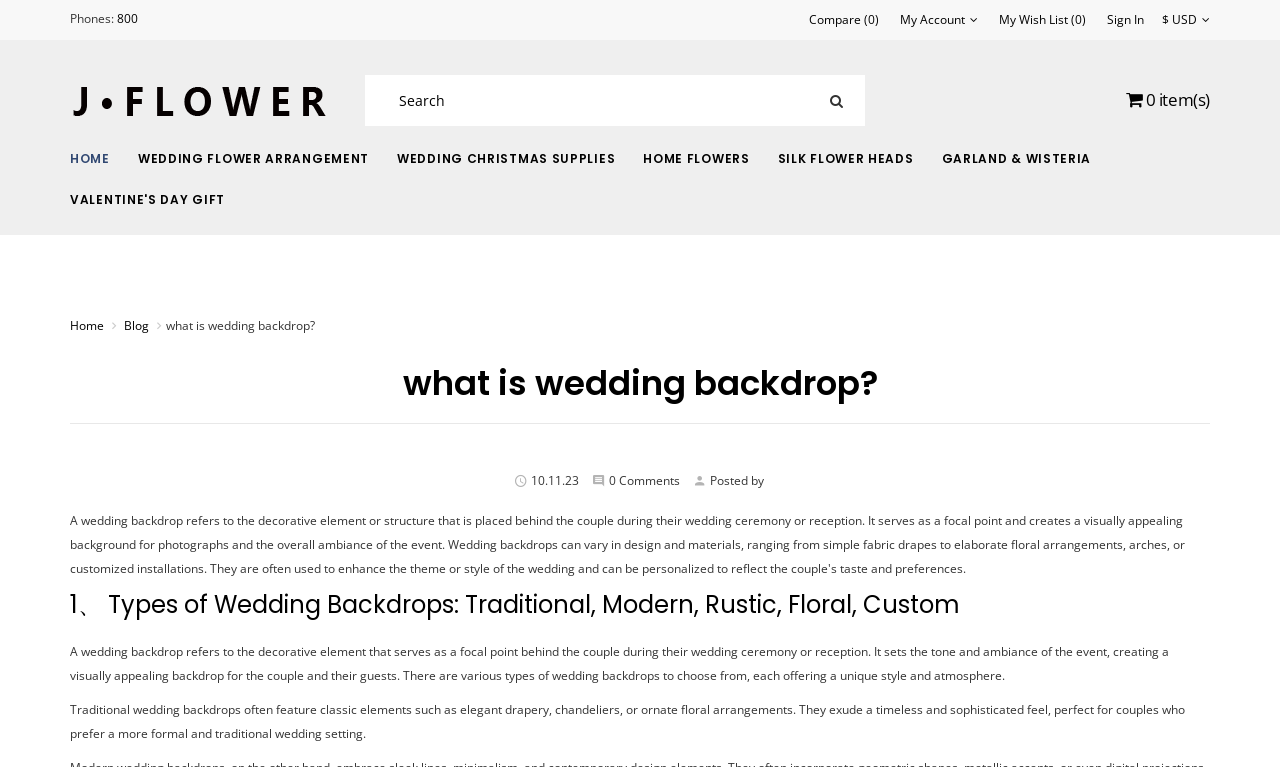Provide the bounding box coordinates for the UI element that is described as: "Home".

[0.055, 0.409, 0.081, 0.44]